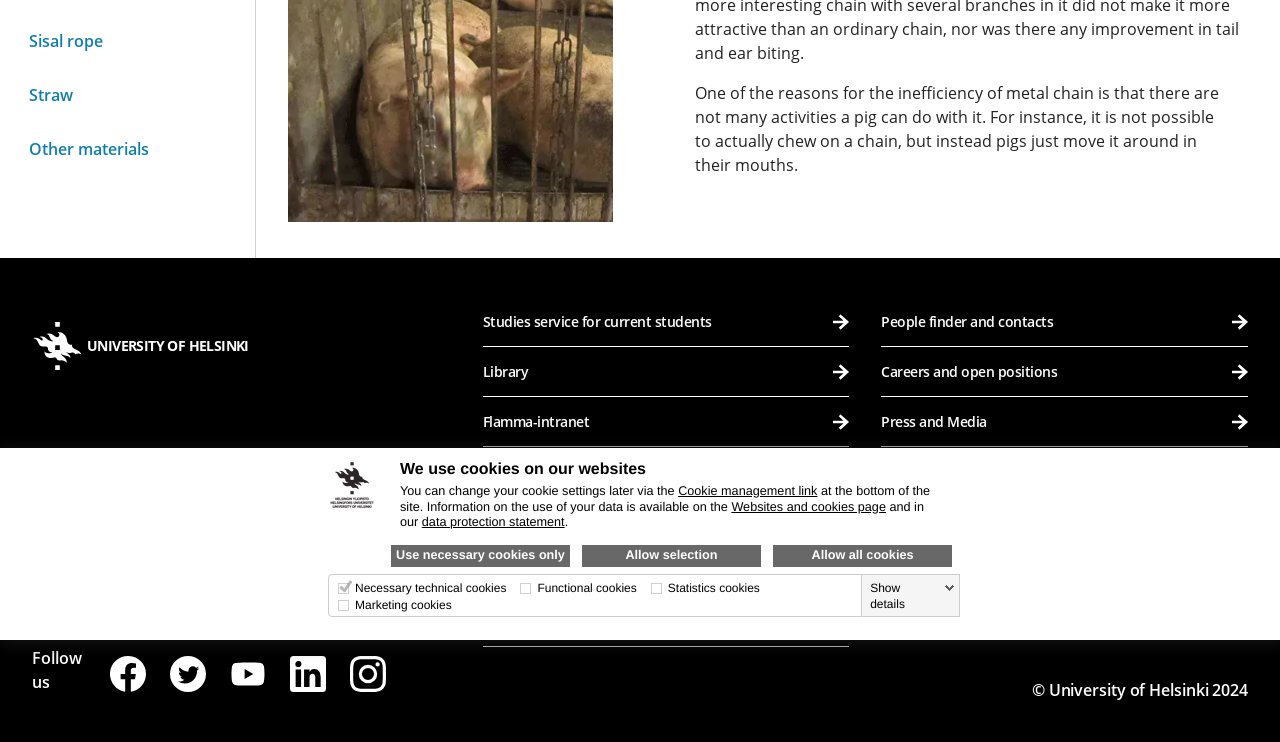Find the bounding box of the UI element described as follows: "Facebook".

None